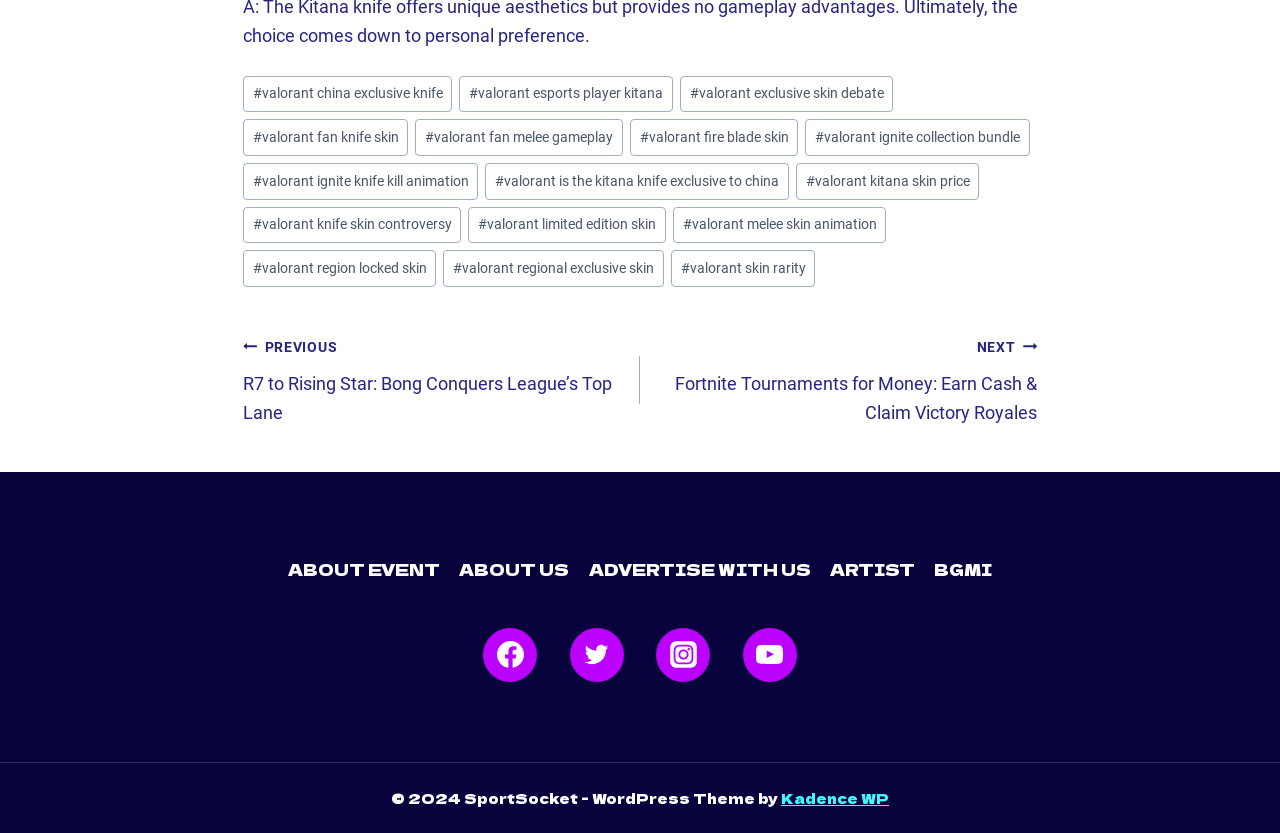Can you show the bounding box coordinates of the region to click on to complete the task described in the instruction: "Visit the ABOUT EVENT page"?

[0.218, 0.663, 0.351, 0.705]